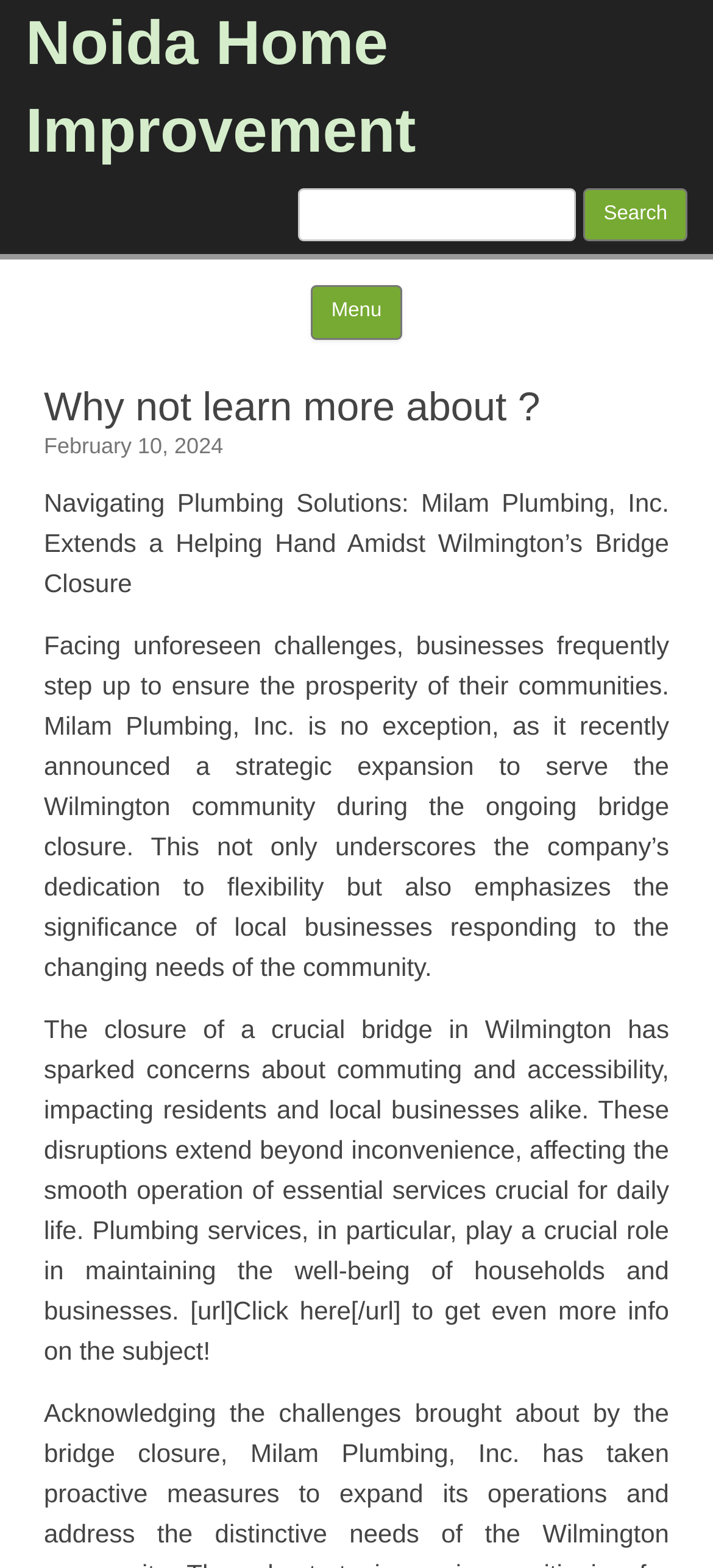Based on the element description, predict the bounding box coordinates (top-left x, top-left y, bottom-right x, bottom-right y) for the UI element in the screenshot: Noida Home Improvement

[0.036, 0.0, 0.964, 0.112]